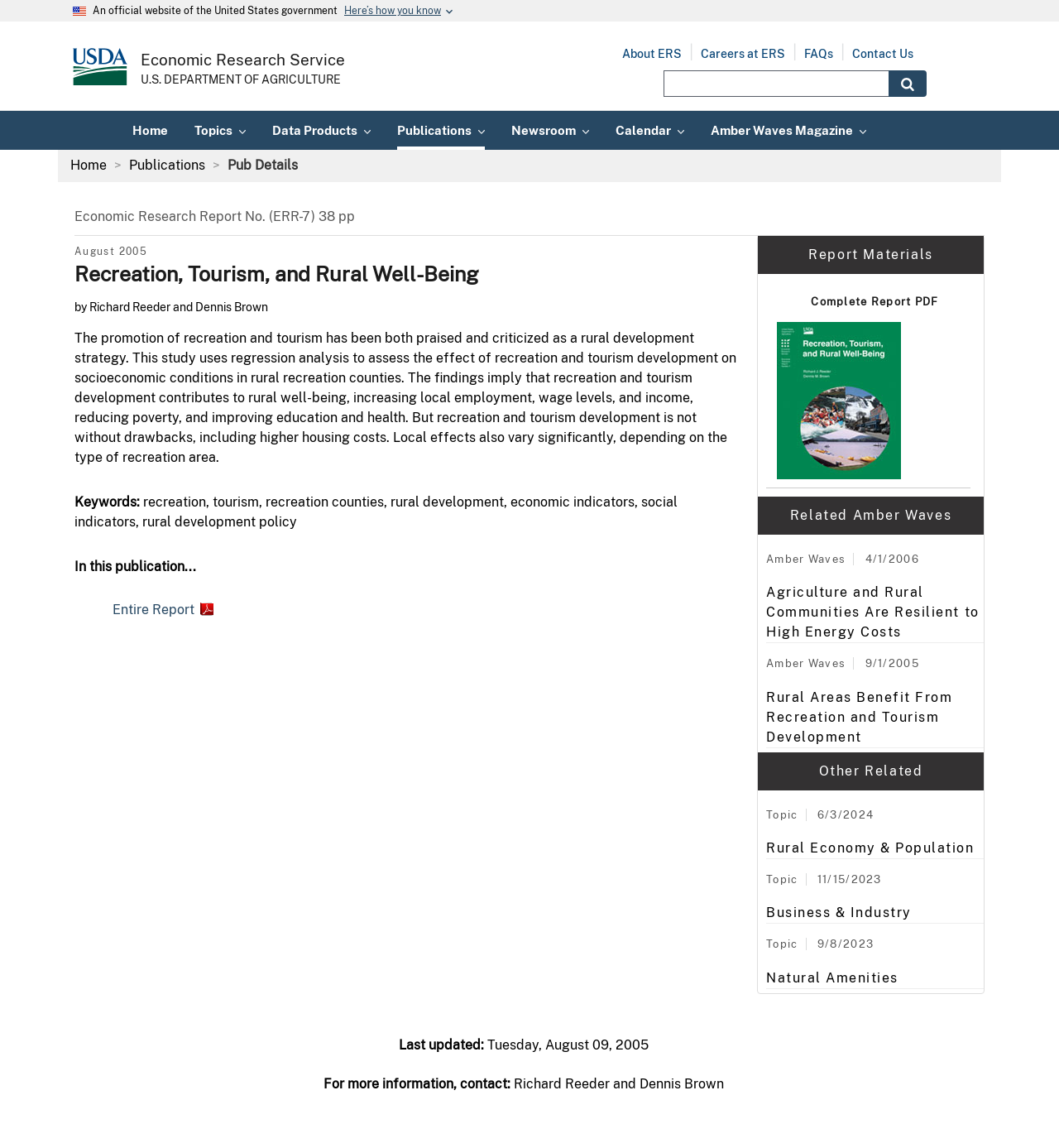What is the name of the magazine? Refer to the image and provide a one-word or short phrase answer.

Amber Waves Magazine